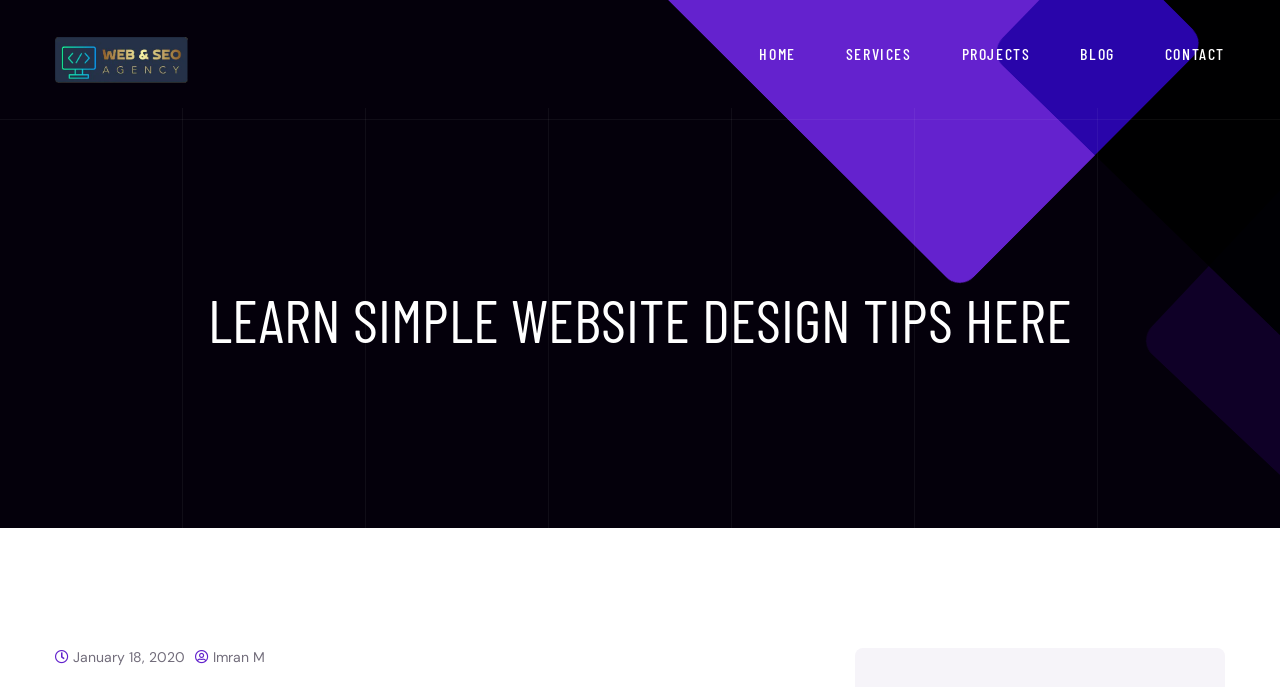How many main navigation links are there?
Refer to the image and give a detailed answer to the query.

I counted the links in the top navigation bar, which are 'HOME', 'SERVICES', 'PROJECTS', 'BLOG', and 'CONTACT'.